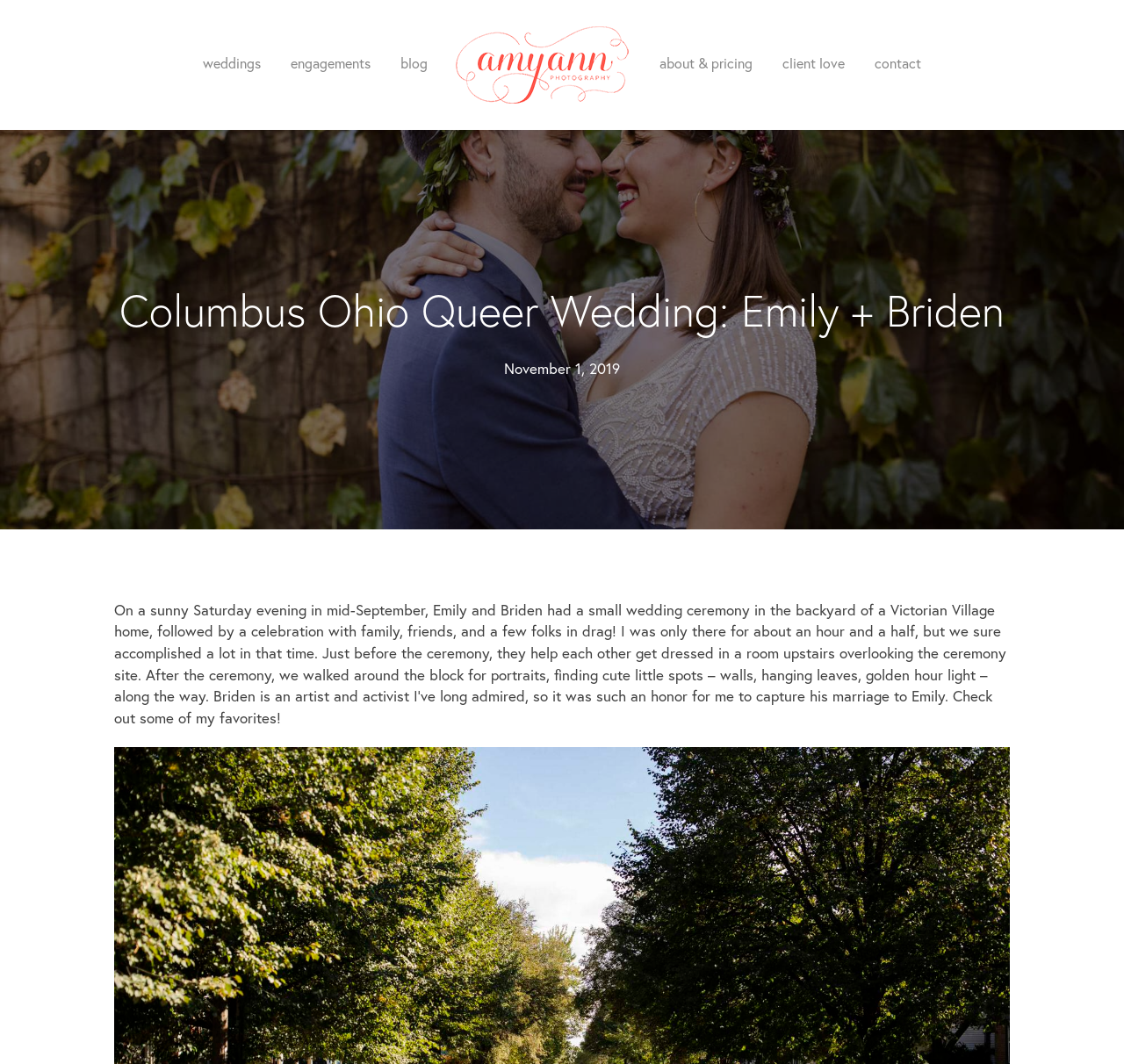How long was the photographer present at the wedding?
Please respond to the question with a detailed and well-explained answer.

According to the text description, the photographer was only present for about an hour and a half, which is how I arrived at this answer.